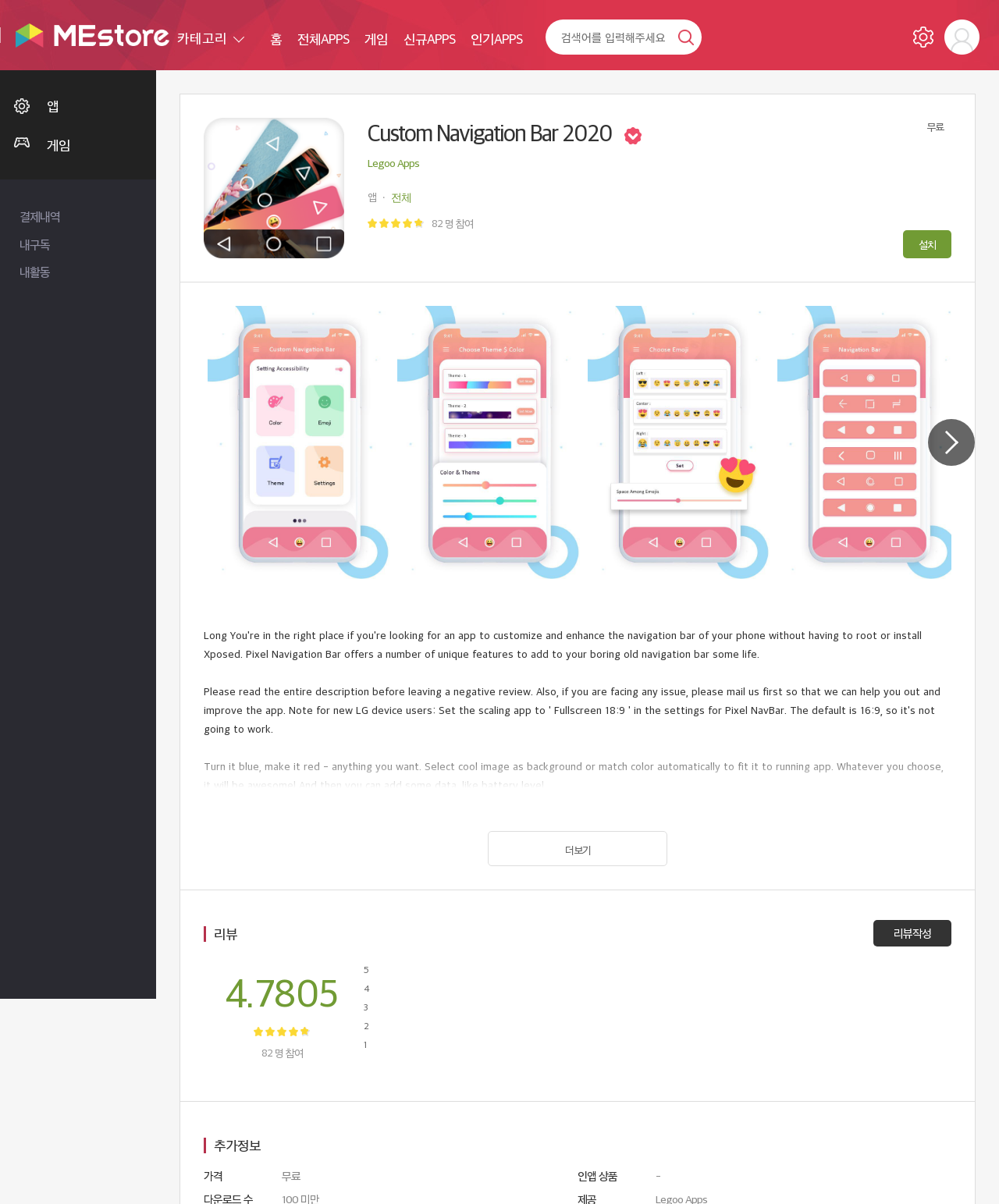Identify the bounding box coordinates of the clickable region to carry out the given instruction: "Install the app".

[0.904, 0.191, 0.952, 0.215]